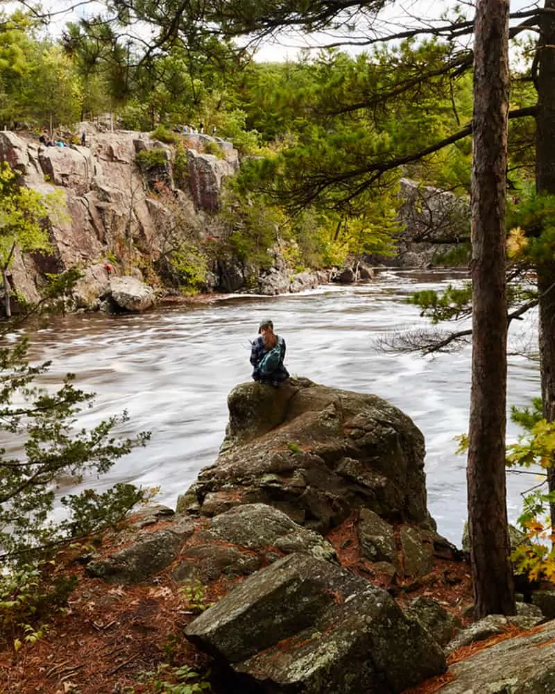Give a one-word or one-phrase response to the question:
What season is reflected in the image?

Autumn